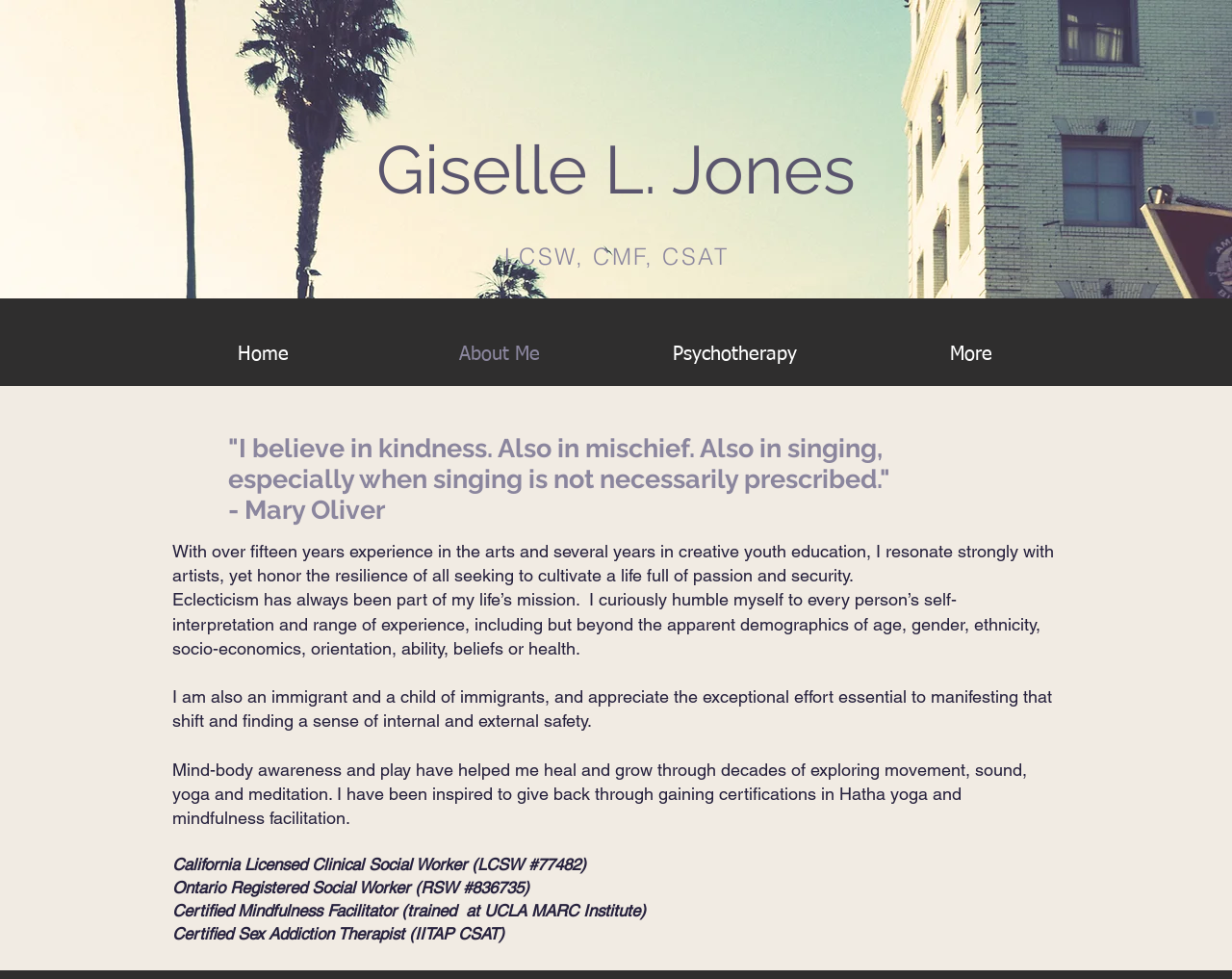What is Giselle L. Jones' approach to therapy?
Look at the screenshot and provide an in-depth answer.

The webpage states that 'Eclecticism has always been part of my life’s mission', suggesting that Giselle L. Jones takes an eclectic approach to therapy, incorporating a range of perspectives and techniques.